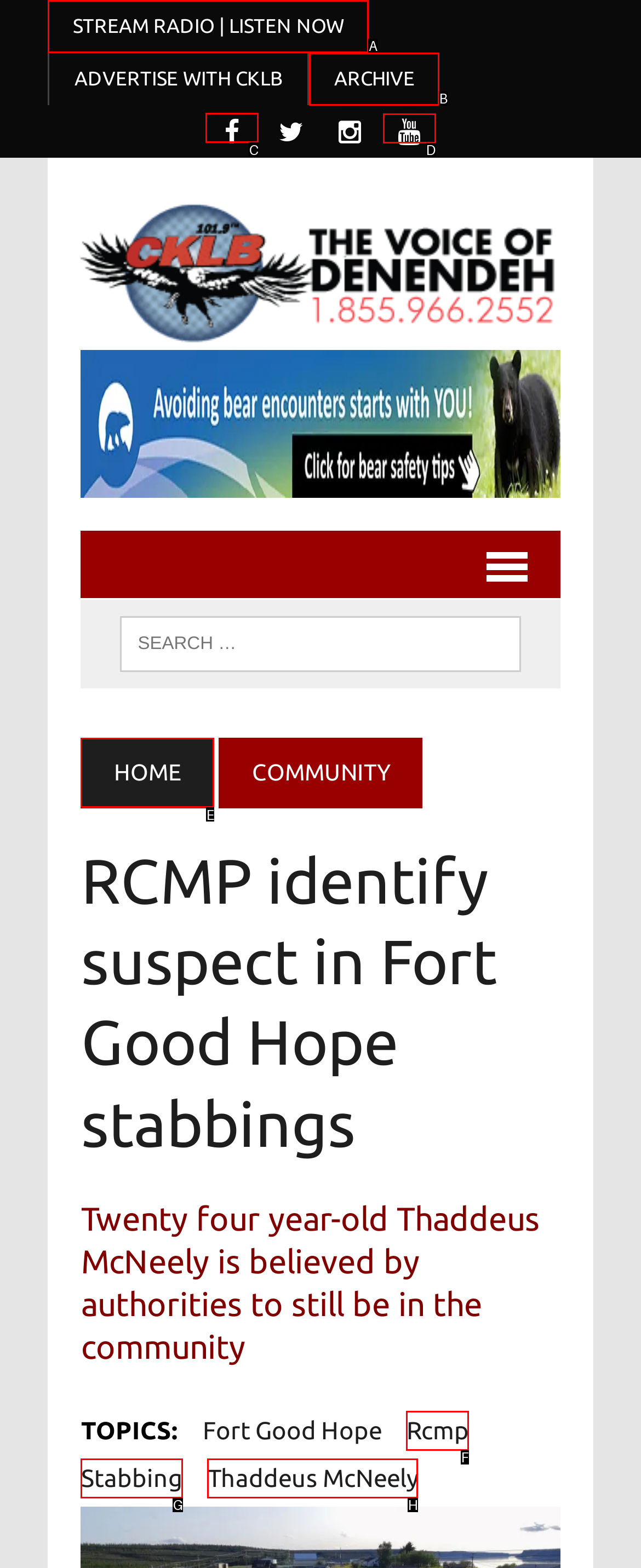Indicate which red-bounded element should be clicked to perform the task: Visit the Facebook page Answer with the letter of the correct option.

C